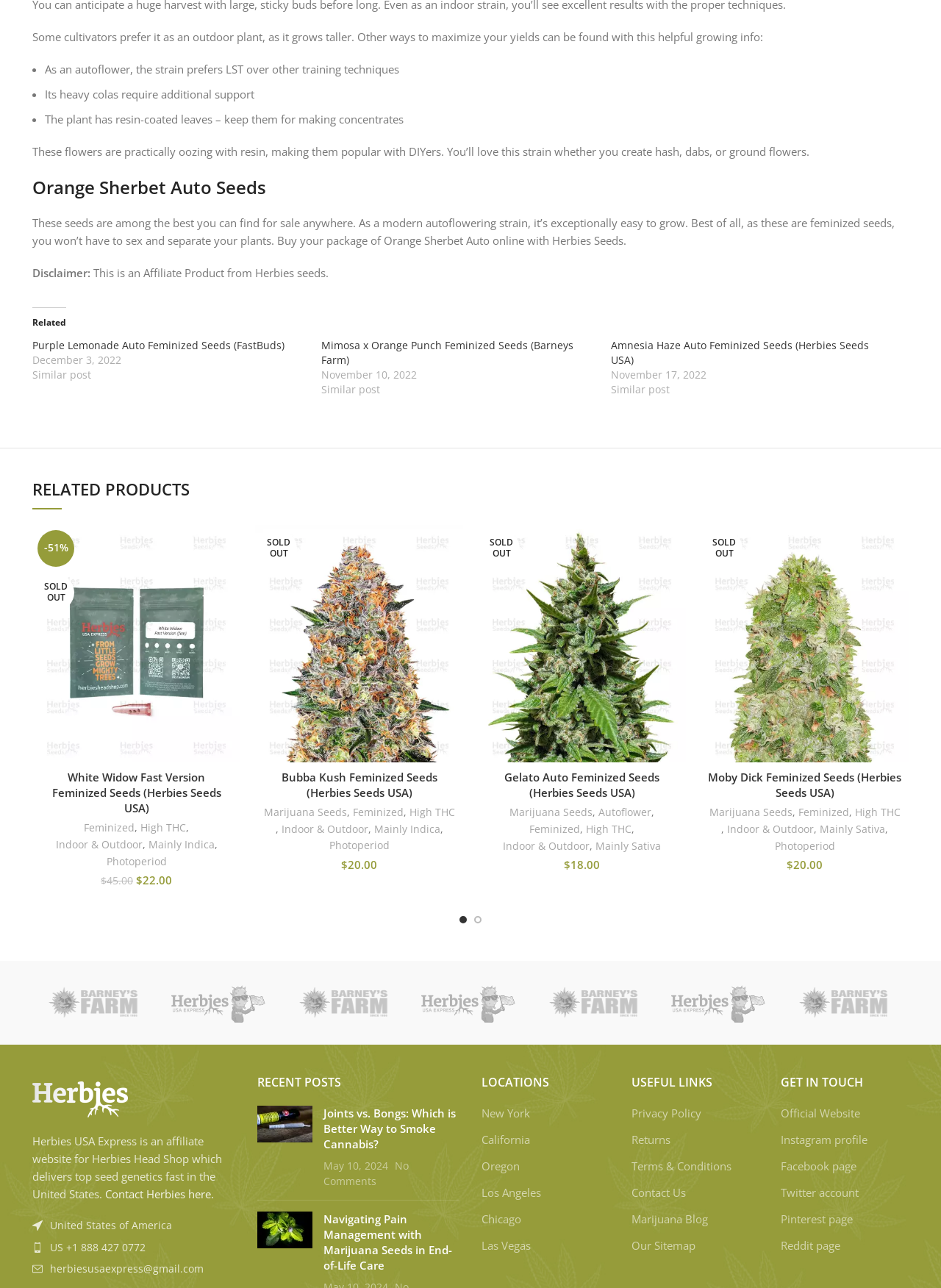What is the name of the autoflowering strain?
Answer the question with as much detail as possible.

The name of the autoflowering strain can be found in the heading 'Orange Sherbet Auto Seeds' which is located at the top of the webpage.